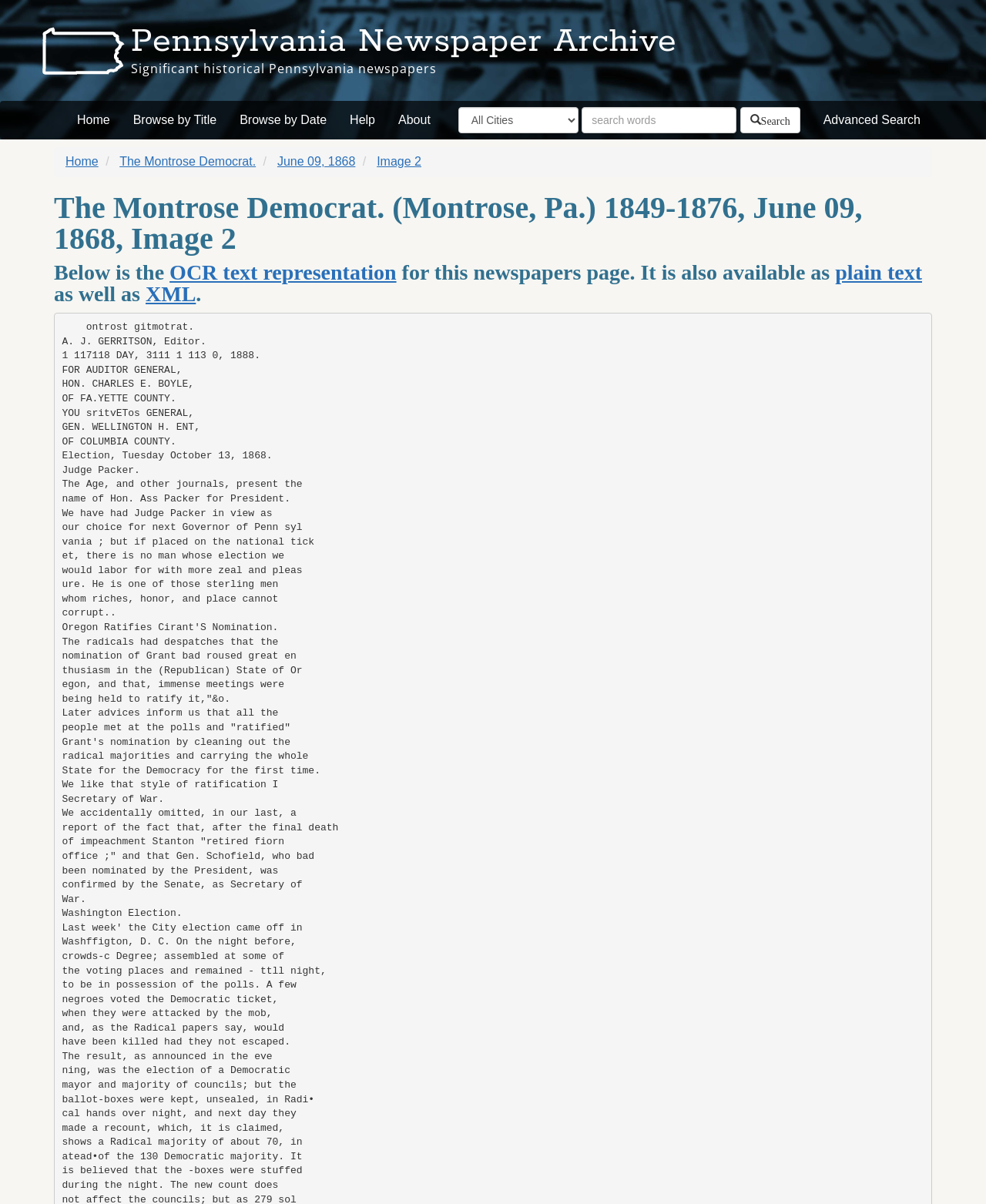How many buttons are in the search bar?
Look at the image and respond with a one-word or short phrase answer.

1